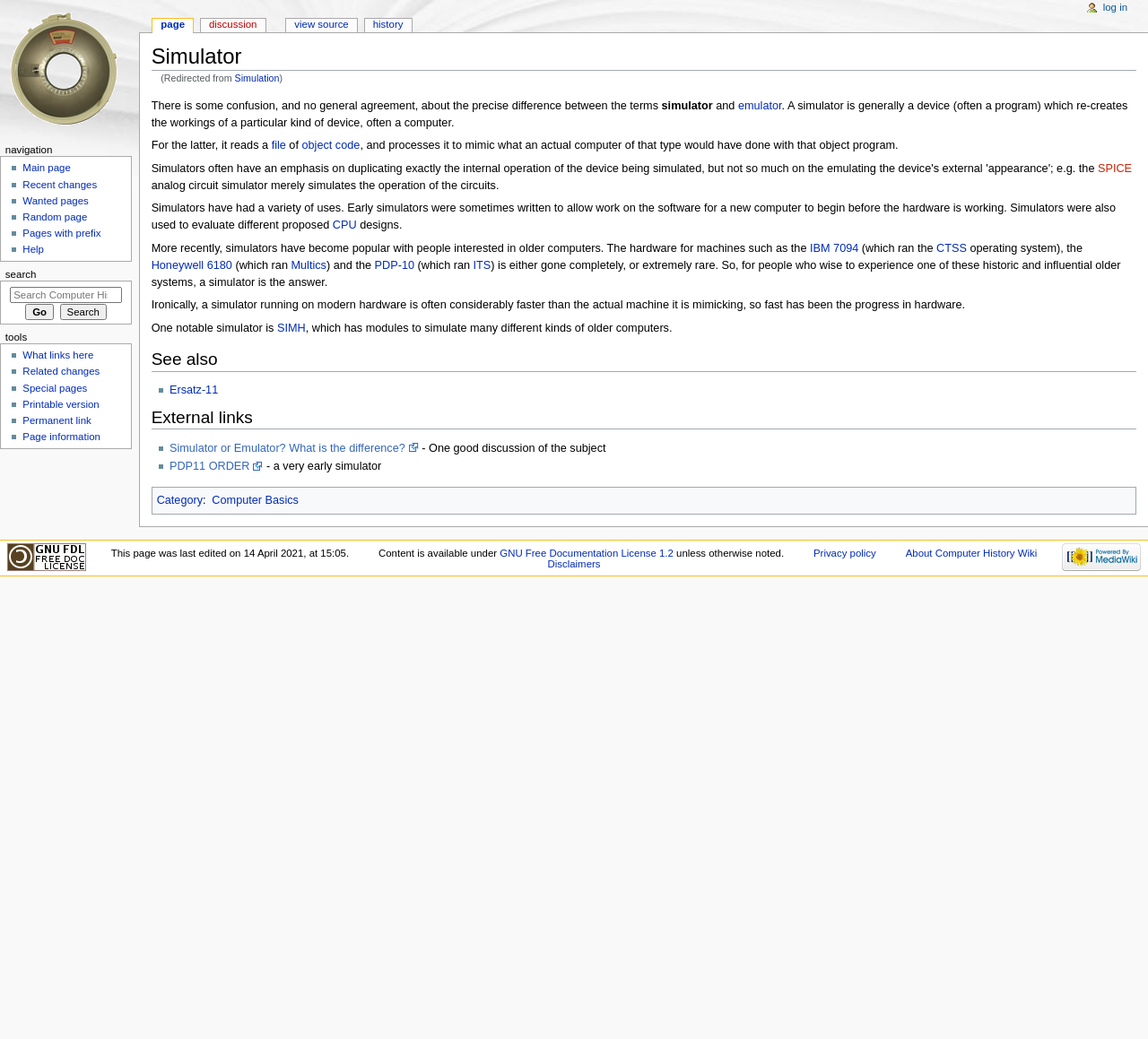Carefully examine the image and provide an in-depth answer to the question: What is the difference between a simulator and an emulator?

According to the webpage, there is some confusion and no general agreement about the precise difference between the terms 'simulator' and 'emulator'. This is mentioned in the first paragraph of the webpage.